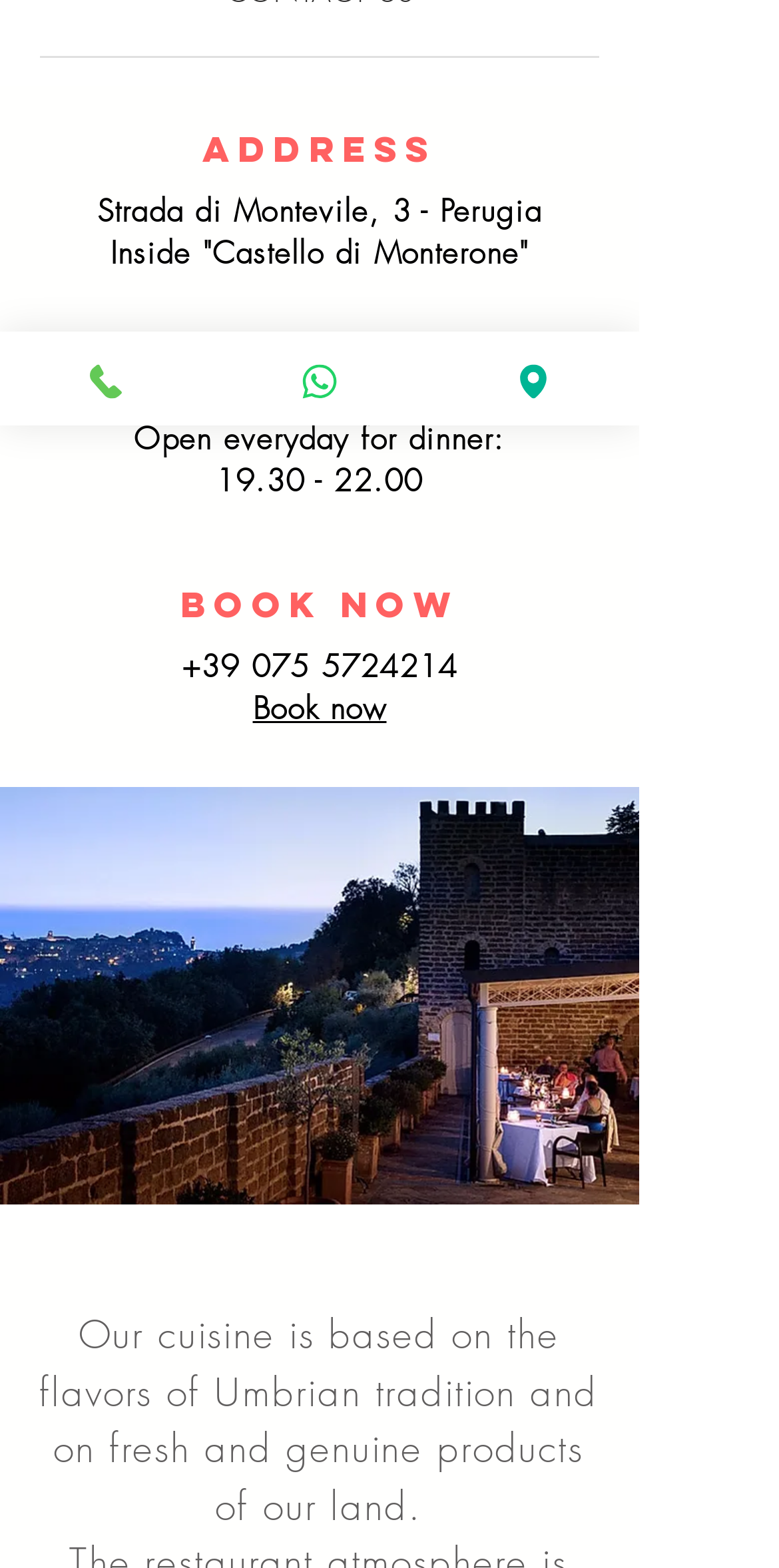Locate the bounding box of the UI element defined by this description: "19.30 - 22.00". The coordinates should be given as four float numbers between 0 and 1, formatted as [left, top, right, bottom].

[0.277, 0.294, 0.543, 0.32]